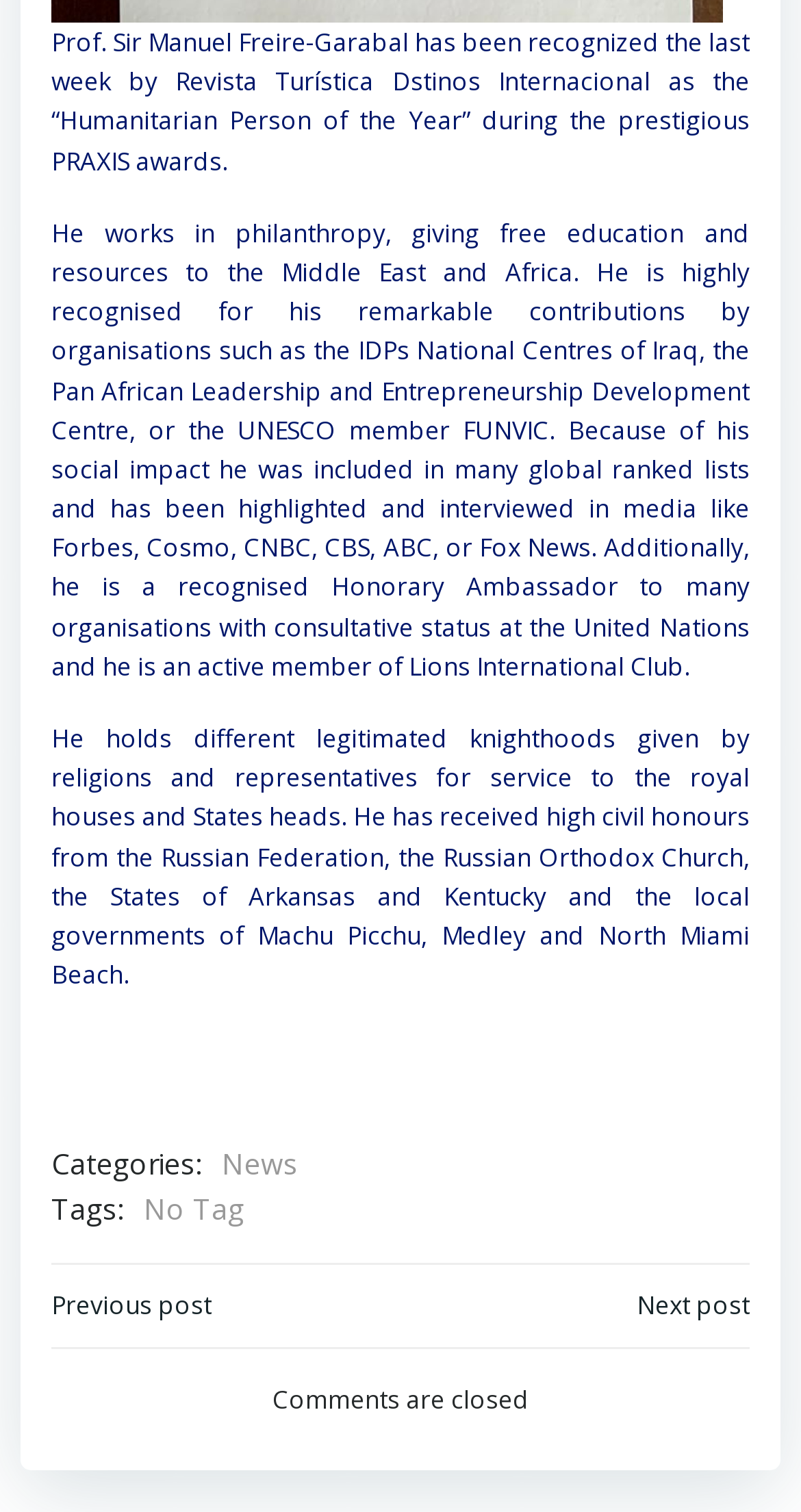Please provide a detailed answer to the question below based on the screenshot: 
What is Prof. Sir Manuel Freire-Garabal's occupation?

The second StaticText element mentions that 'He works in philanthropy, giving free education and resources to the Middle East and Africa.'